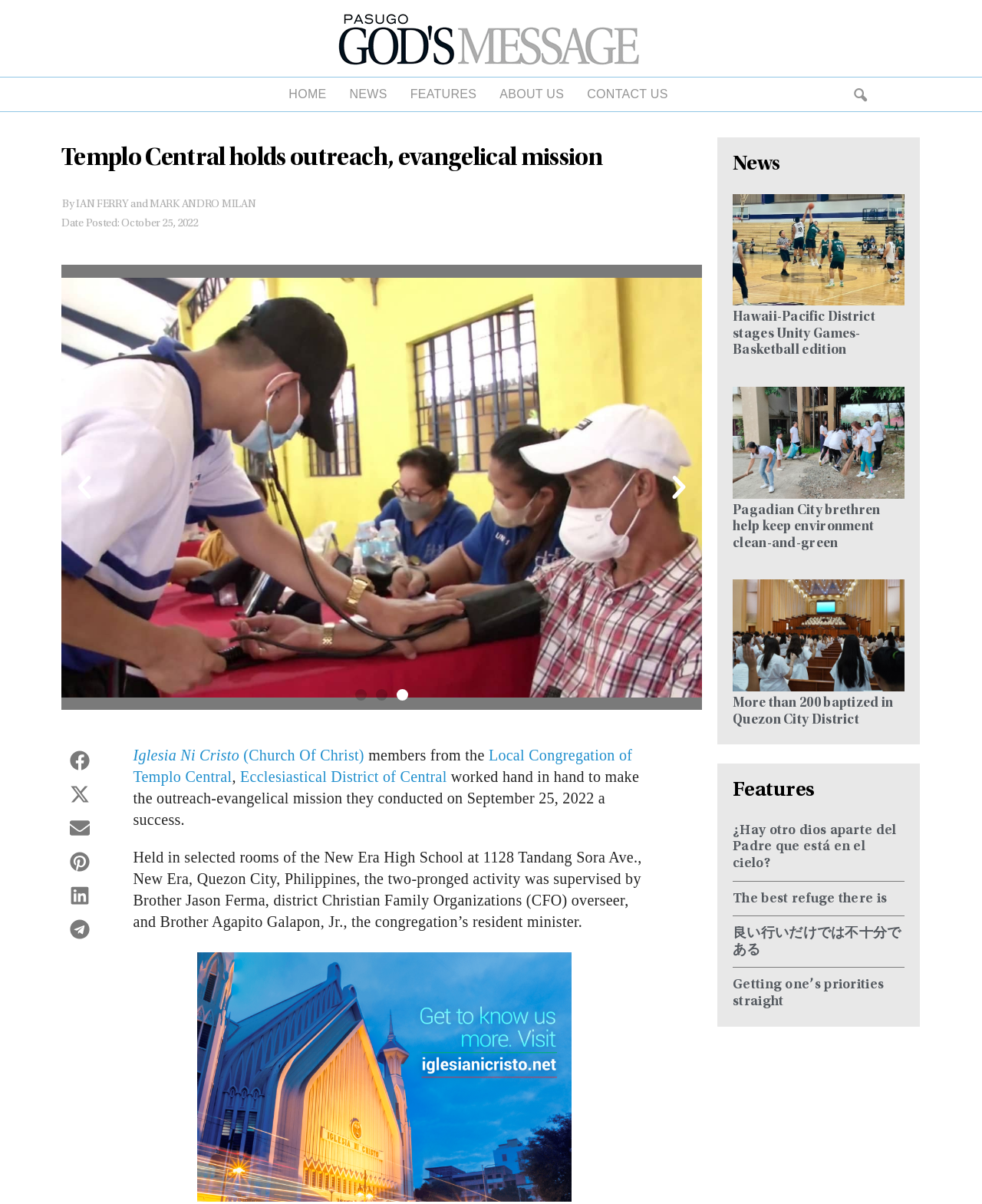Please provide the bounding box coordinates for the element that needs to be clicked to perform the following instruction: "Click on the 'HOME' link". The coordinates should be given as four float numbers between 0 and 1, i.e., [left, top, right, bottom].

[0.282, 0.064, 0.344, 0.092]